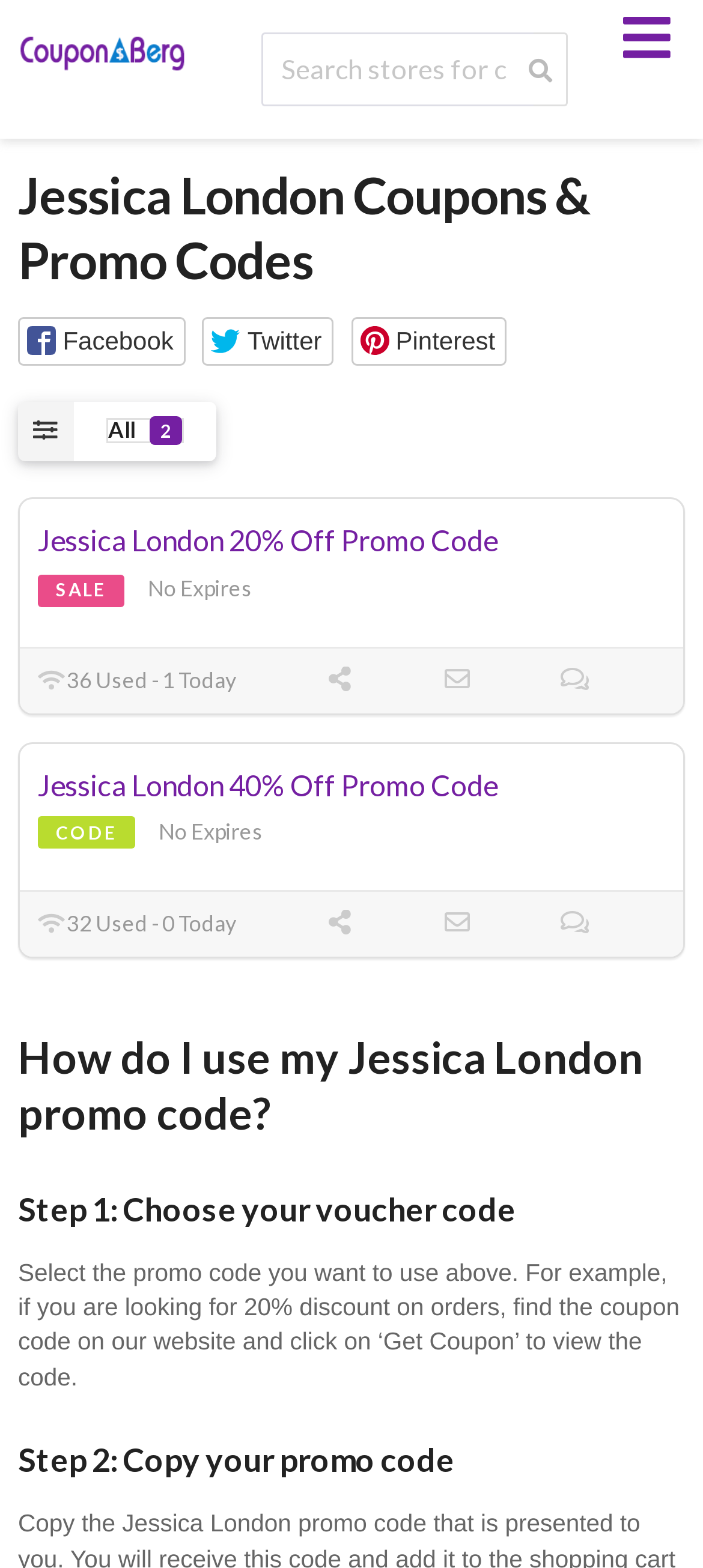Pinpoint the bounding box coordinates for the area that should be clicked to perform the following instruction: "Search for coupons".

[0.372, 0.021, 0.758, 0.067]